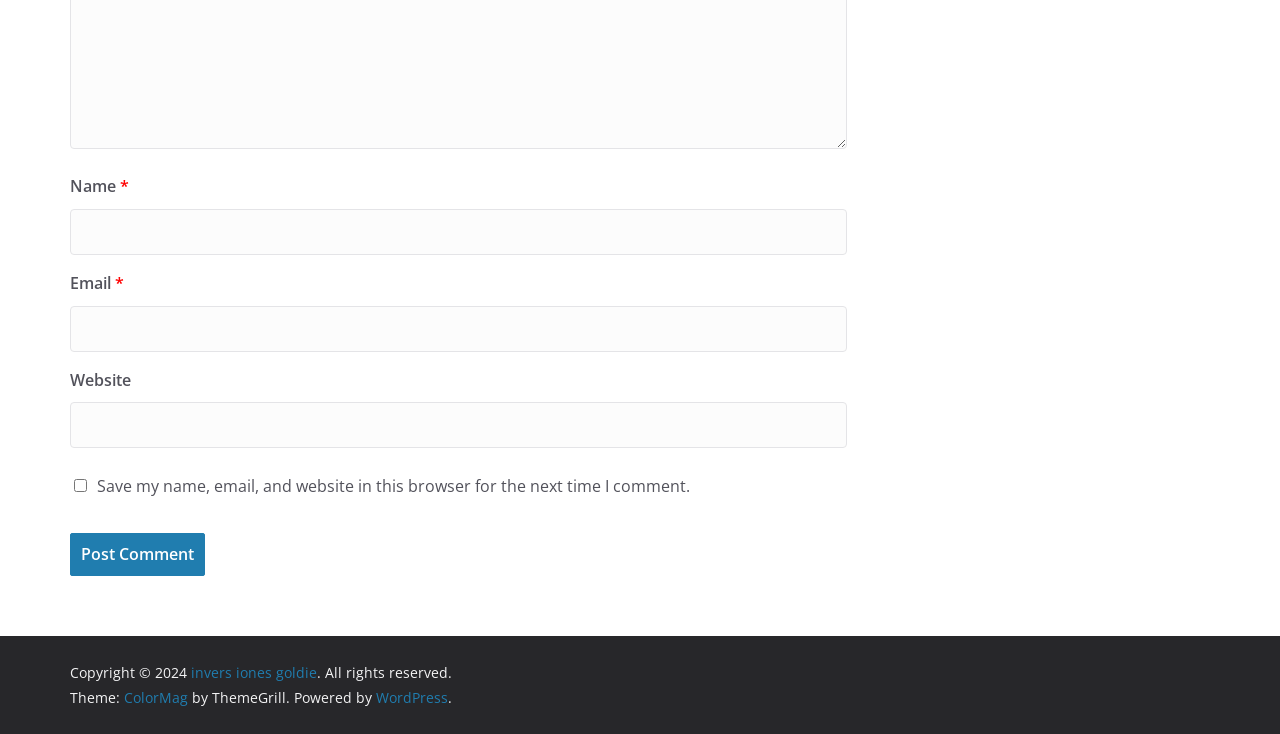How many input fields are required?
Utilize the image to construct a detailed and well-explained answer.

There are three input fields in total: Name, Email, and Website. The Name and Email fields are marked as required, indicated by the '*' symbol, while the Website field is not required.